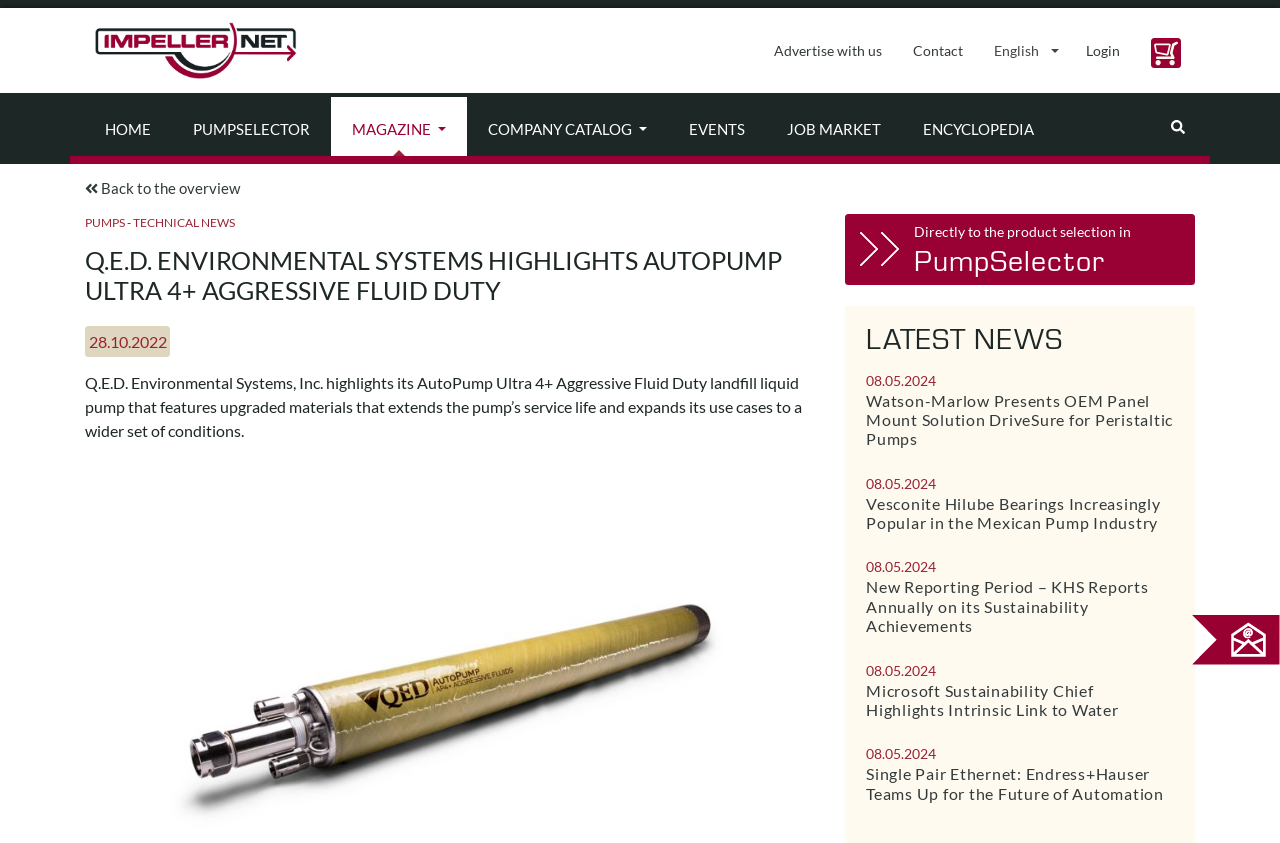Generate a detailed explanation of the webpage's features and information.

The webpage is an online magazine focused on pumps, with a title "Q.E.D. Environmental Systems Highlights AutoPump Ultra 4+ Aggressive Fluid Duty" at the top. Below the title, there is a navigation menu with links to "HOME", "PUMPSELECTOR", "MAGAZINE", "COMPANY CATALOG", "EVENTS", "JOB MARKET", and "ENCYCLOPEDIA". 

On the top right corner, there are links to "Advertise with us", "Contact", "Login", and a language selection option. A search bar is also located on the top right corner.

The main content of the webpage is divided into two sections. The left section features an article about Q.E.D. Environmental Systems' AutoPump Ultra 4+ Aggressive Fluid Duty, with a heading, a brief description, and a link to "Directly to the product selection in PumpSelector". Below this article, there is a link to "Back to the overview" and a list of categories including "PUMPS" and "TECHNICAL NEWS".

The right section is a news feed with five articles, each with a heading, a brief description, and a link to the full article. The articles are dated "08.05.2024" and have titles such as "Watson-Marlow Presents OEM Panel Mount Solution DriveSure for Peristaltic Pumps" and "Microsoft Sustainability Chief Highlights Intrinsic Link to Water". 

There are several images on the webpage, including a logo for "impeller.net" at the top left corner, an image related to the PumpSelector, and an image at the bottom right corner.